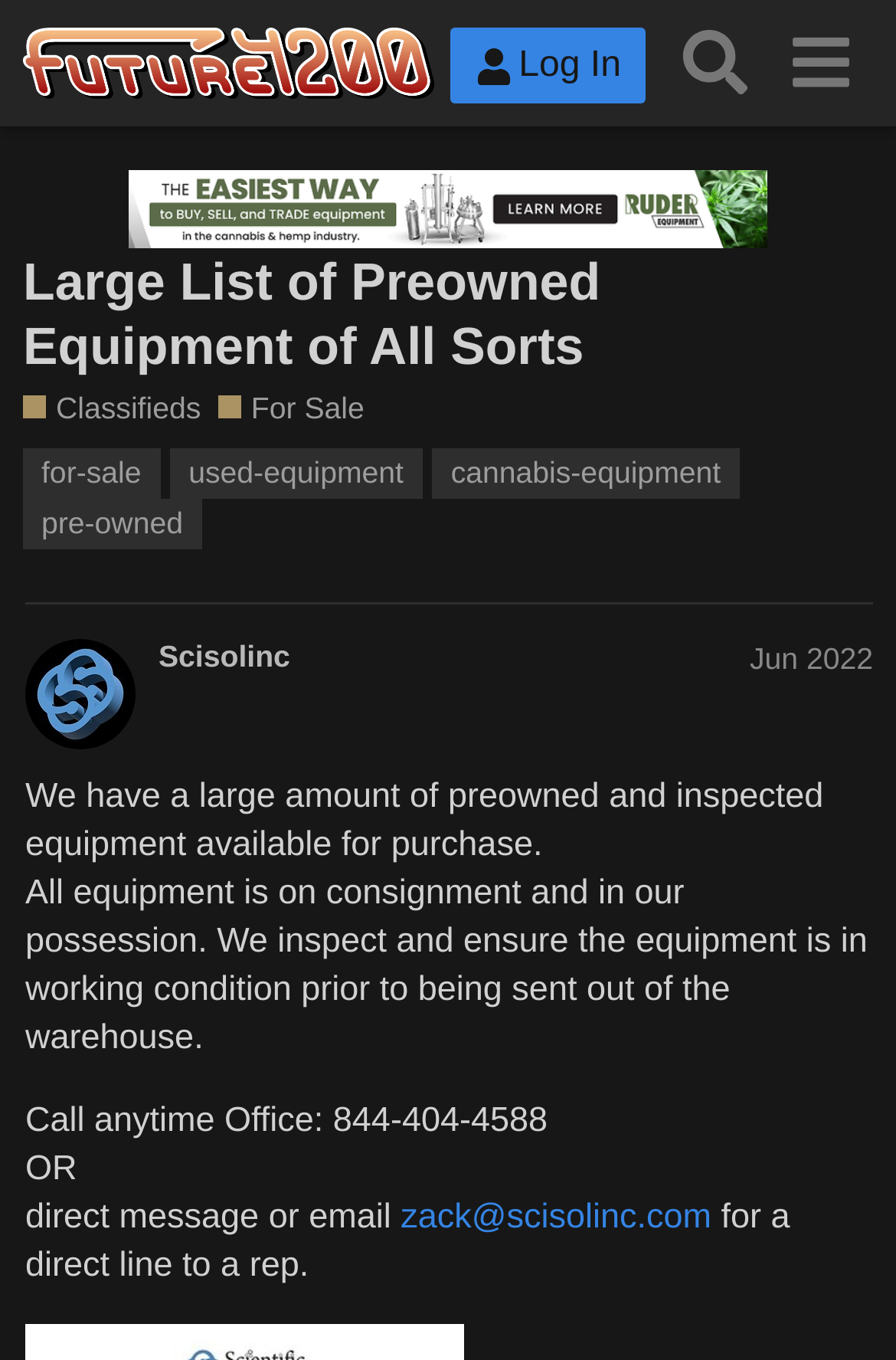Identify the bounding box for the described UI element. Provide the coordinates in (top-left x, top-left y, bottom-right x, bottom-right y) format with values ranging from 0 to 1: Log In

[0.502, 0.021, 0.721, 0.077]